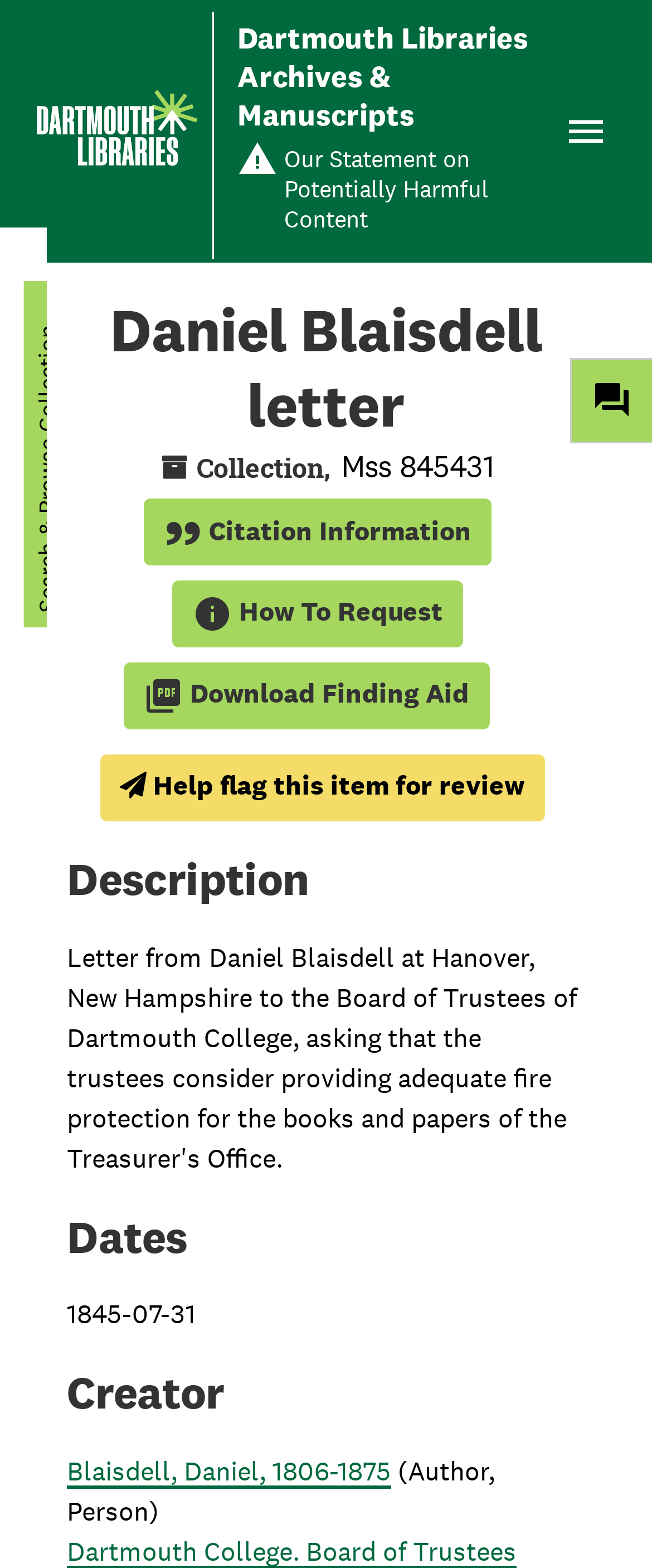Provide a short, one-word or phrase answer to the question below:
What is the manuscript number?

Mss 845431